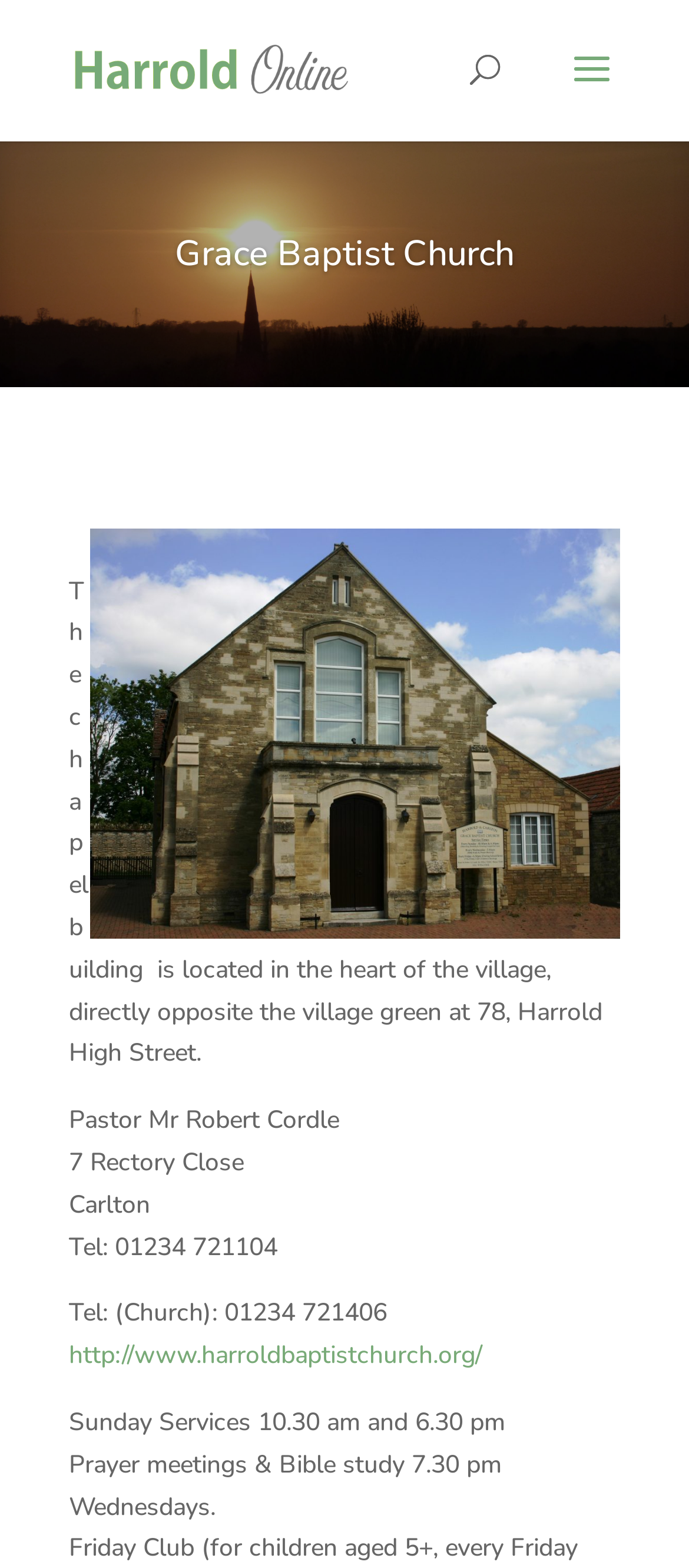Identify and provide the bounding box coordinates of the UI element described: "alt="Harrold Online"". The coordinates should be formatted as [left, top, right, bottom], with each number being a float between 0 and 1.

[0.108, 0.033, 0.508, 0.052]